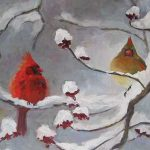Detail the scene depicted in the image with as much precision as possible.

This artwork showcases a serene winter scene featuring two cardinals perched on branches dusted with fresh snow. The vibrant red cardinal on the left stands out against the cool gray tones of the background, while its companion, a softer yellowish cardinal, adds a gentle contrast. Snow-laden branches create a delicate frame, enhancing the tranquil, wintry atmosphere. This piece beautifully captures the essence of nature during the colder months, inviting viewers to appreciate the simple elegance of these birds in their winter habitat. The painting is part of the portfolio of KJanStudio, where art and design intertwine, and it reflects the artist's fine art skills.